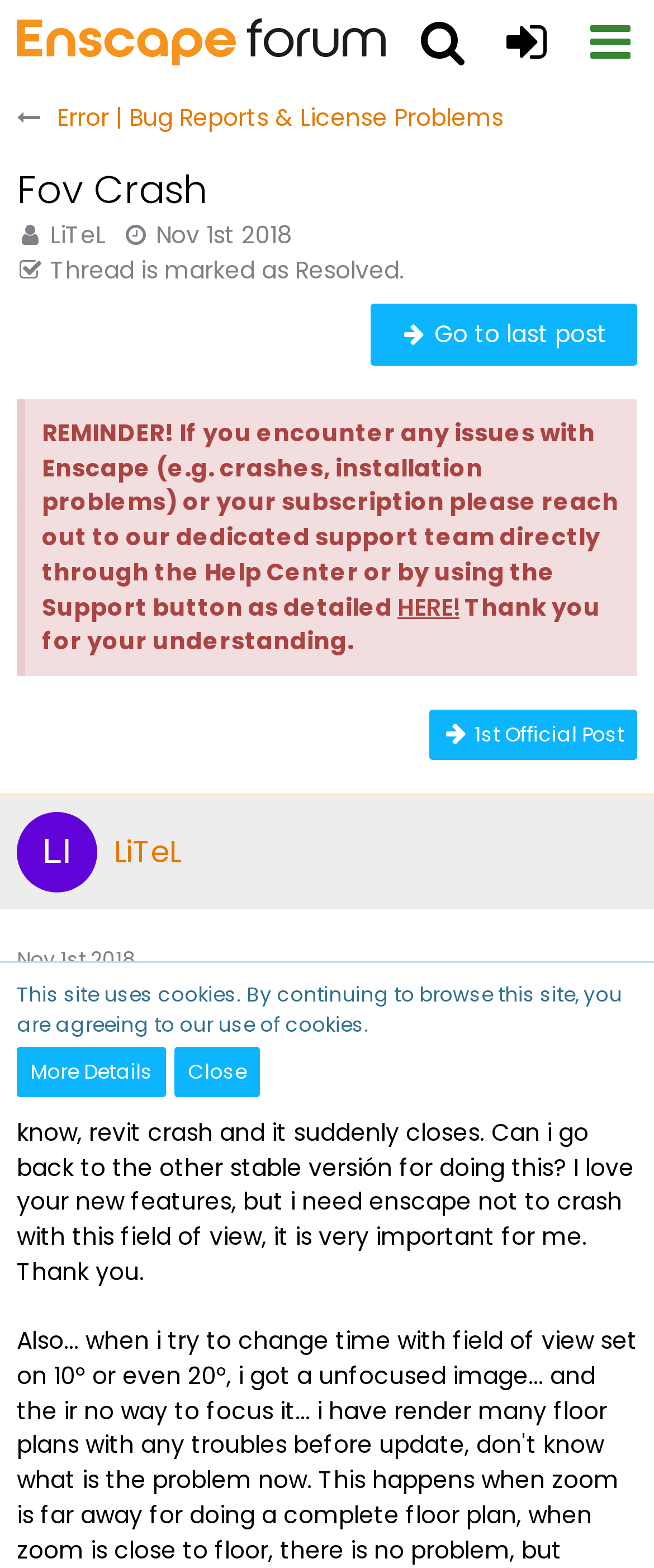Using details from the image, please answer the following question comprehensively:
What is the user's issue with Enscape?

I understood the user's issue by reading the text 'Hello, i used to render my floor plans with this field of view in the absence of parallel perspective. Before last update, there was no problem with that, but know, revit crash and it suddenly closes.' which is part of the thread content.